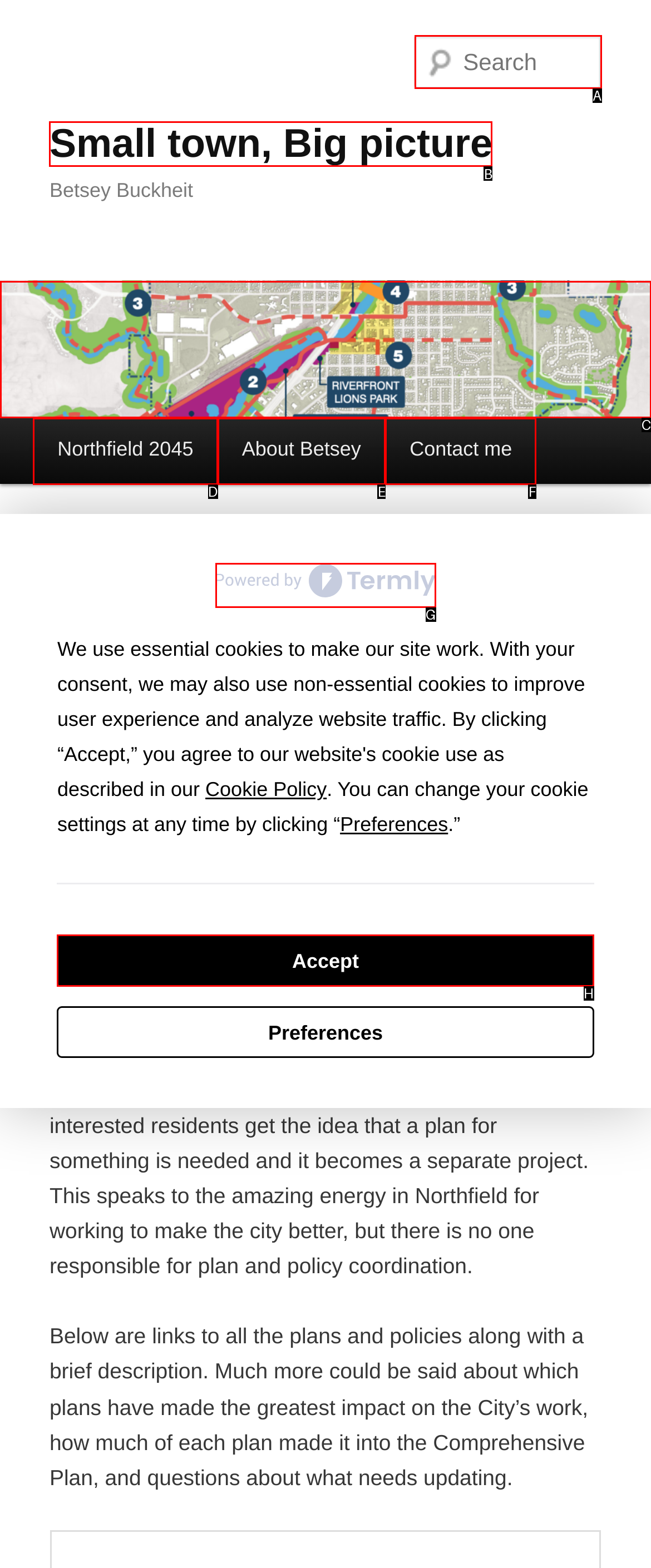Determine the HTML element that aligns with the description: alt="Powered by Termly"
Answer by stating the letter of the appropriate option from the available choices.

G